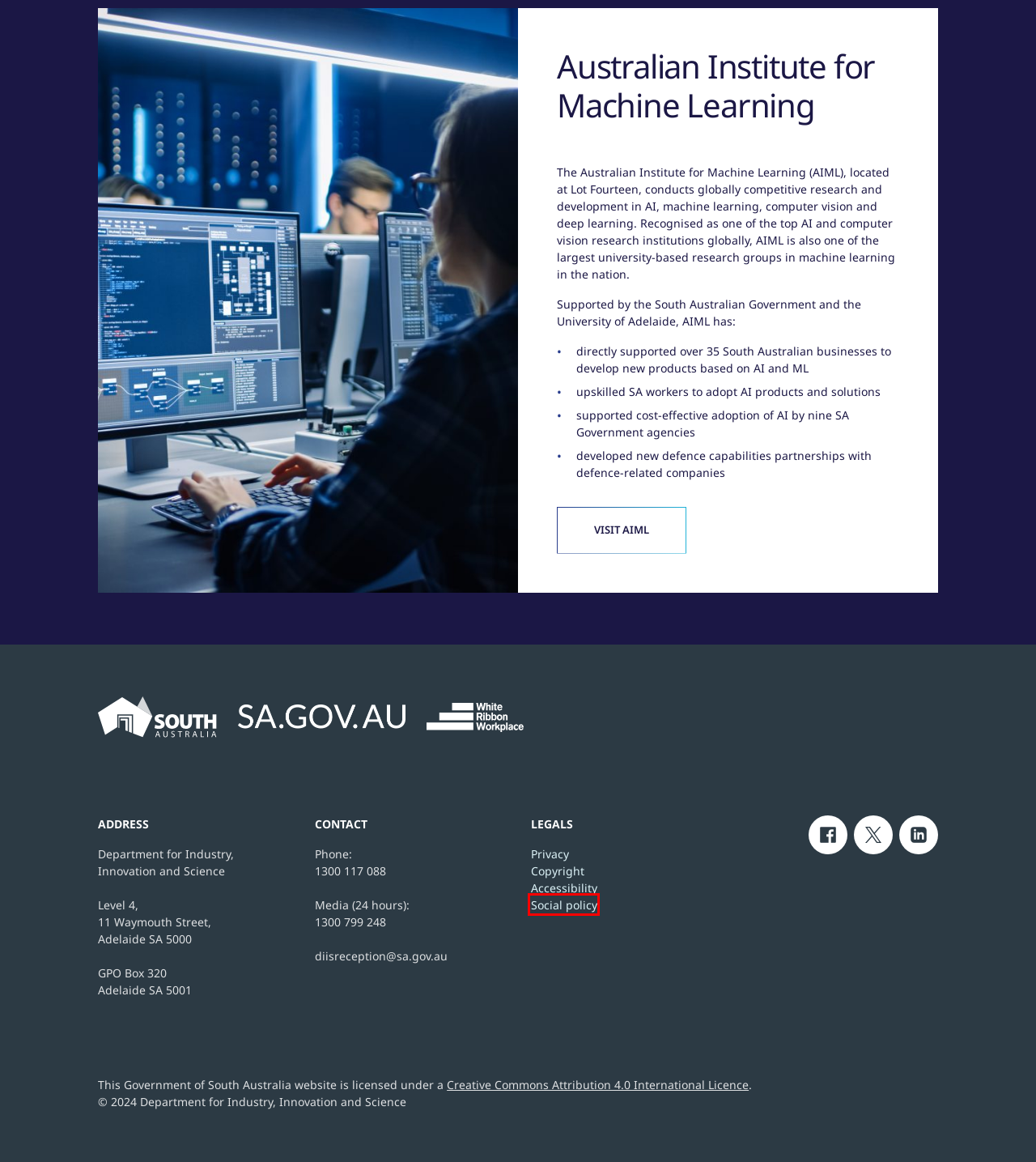You have a screenshot of a webpage with a red rectangle bounding box around a UI element. Choose the best description that matches the new page after clicking the element within the bounding box. The candidate descriptions are:
A. Small and Family Business | business.sa.gov.au | Support for small…
B. Social policy | Department for Industry, Innovation and Science
C. Copyright | Department for Industry, Innovation and Science
D. Accessibility | Department for Industry, Innovation and Science
E. Privacy | Department for Industry, Innovation and Science
F. Move to South Australia | Move to South Australia
G. SA.GOV.AU - Home
H. Department for Industry, Innovation and Science | industry.sa.gov.au

B